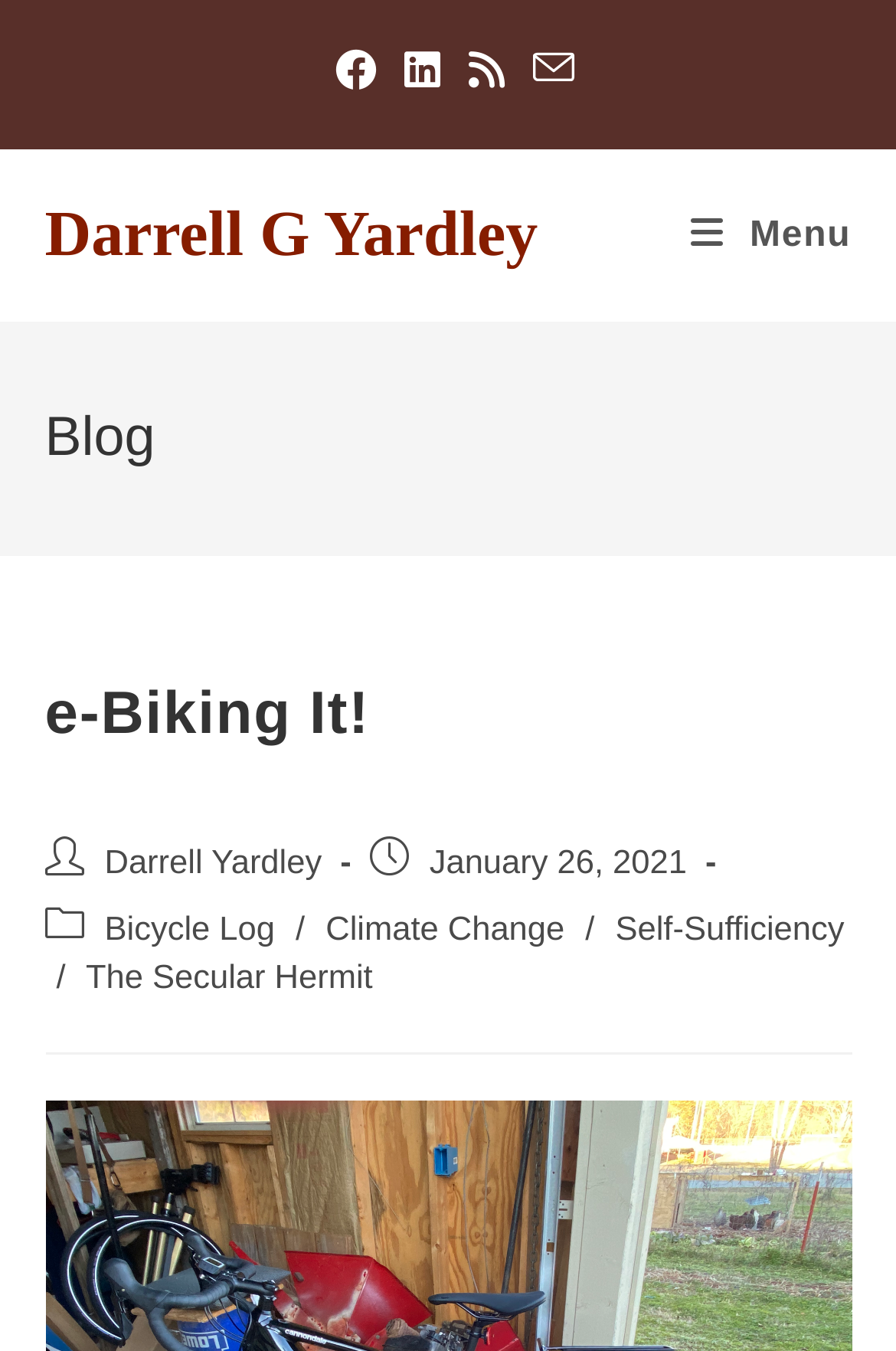Identify the bounding box coordinates of the clickable section necessary to follow the following instruction: "Find help for grant applications". The coordinates should be presented as four float numbers from 0 to 1, i.e., [left, top, right, bottom].

None